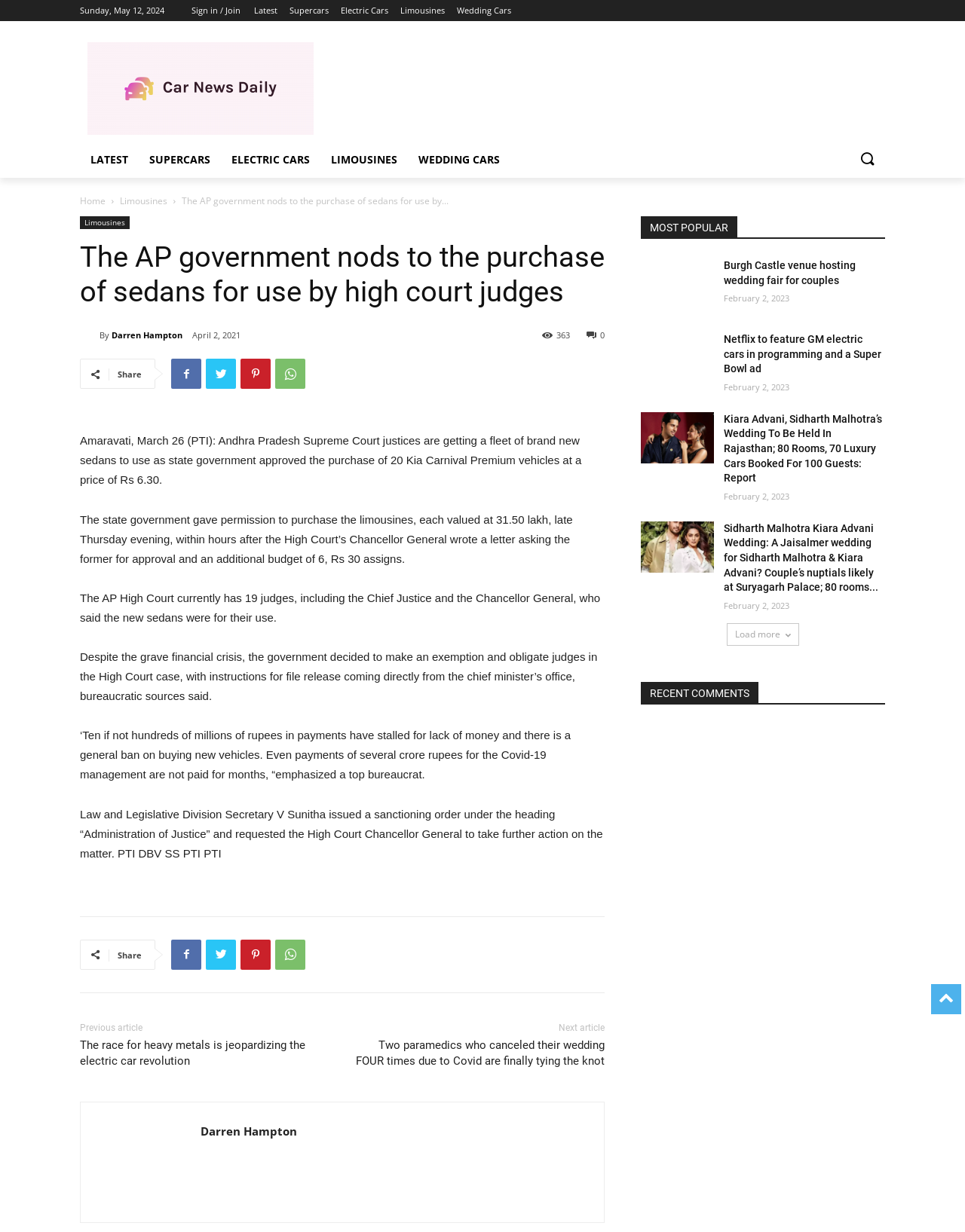How many Kia Carnival Premium vehicles were purchased?
Using the image, answer in one word or phrase.

20